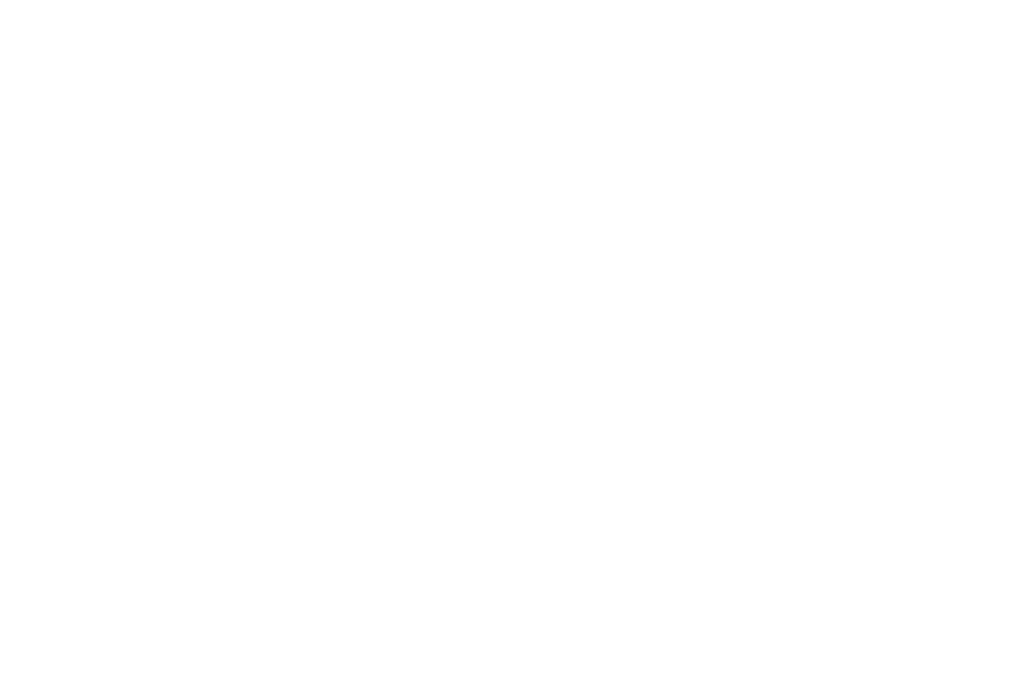Please provide a one-word or short phrase answer to the question:
What is available for readers to clarify doubts?

A presentation